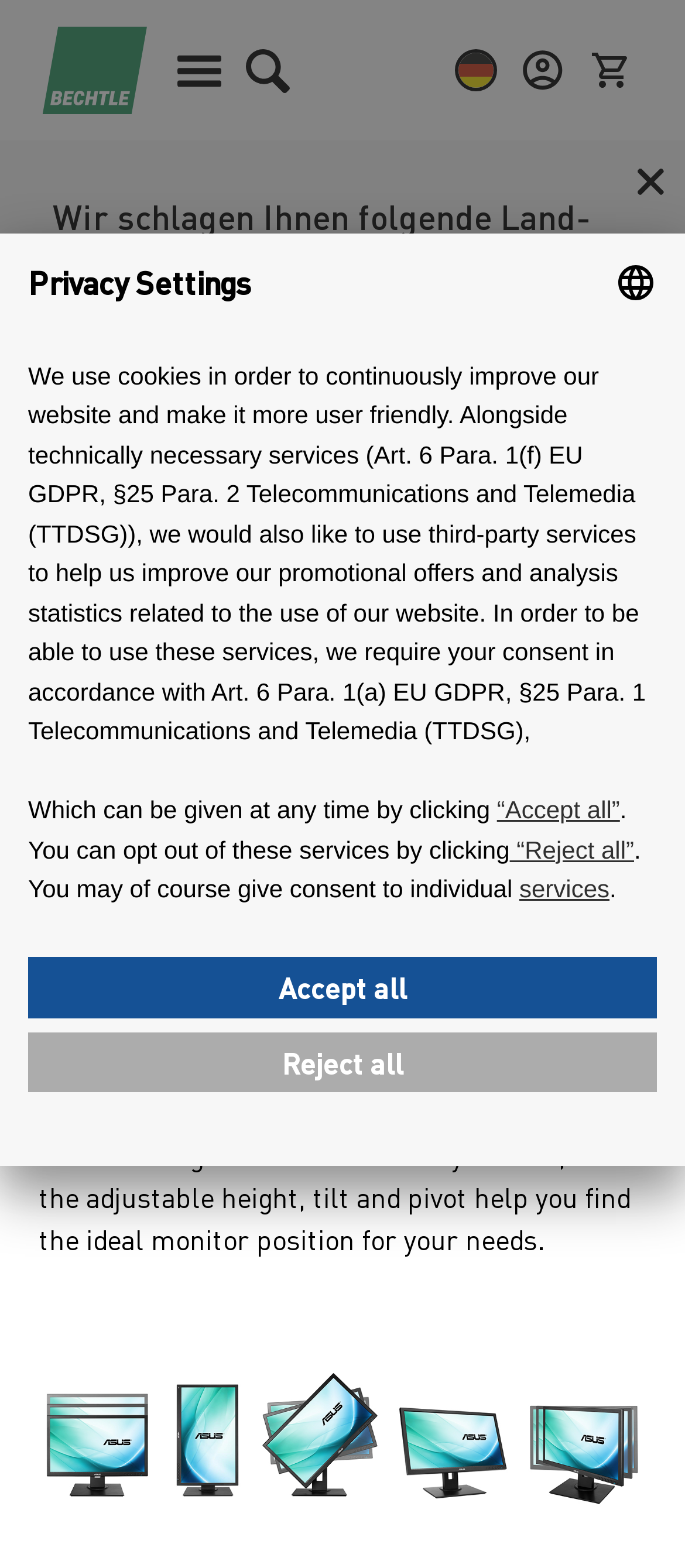Specify the bounding box coordinates of the element's region that should be clicked to achieve the following instruction: "Click the shopping basket". The bounding box coordinates consist of four float numbers between 0 and 1, in the format [left, top, right, bottom].

[0.846, 0.026, 0.933, 0.064]